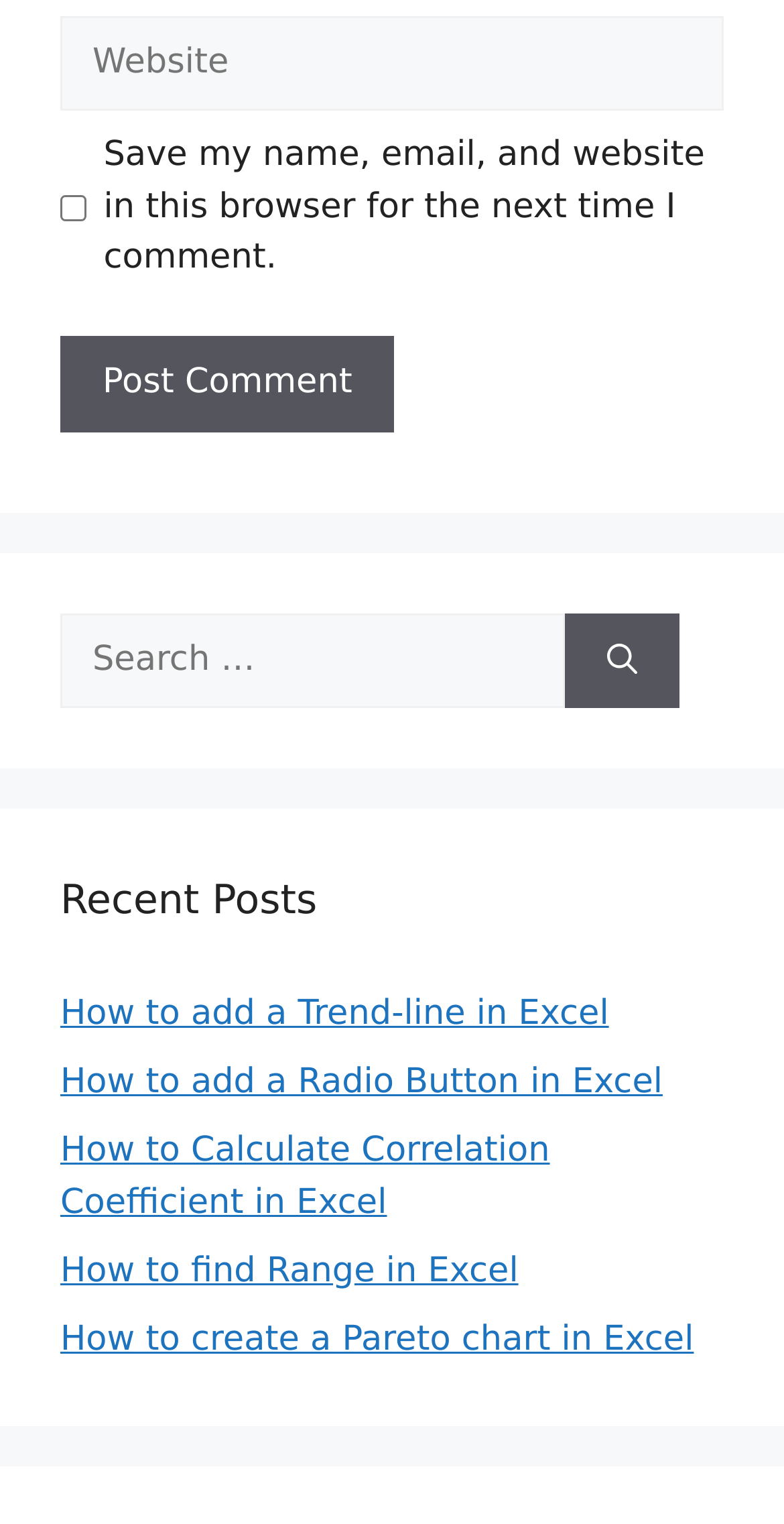What type of content is primarily featured on this website?
Carefully analyze the image and provide a detailed answer to the question.

The links listed under 'Recent Posts' all appear to be tutorials on how to perform various tasks in Excel, such as adding trend lines or calculating correlation coefficients. This suggests that the website primarily features Excel tutorials.